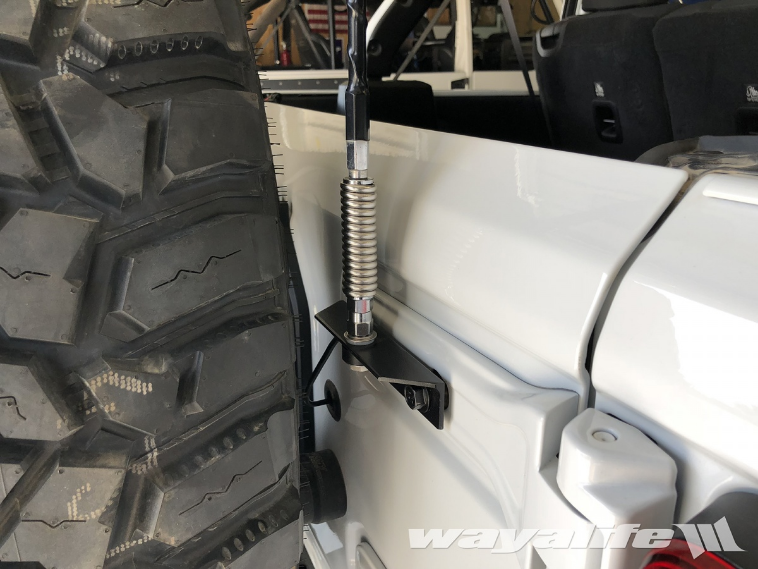Explain what is happening in the image with elaborate details.

This image showcases a close-up view of a CB radio antenna mounted on a Jeep JL Wrangler. The antenna is secured to the vehicle's rear tailgate area, positioned near the spare tire. The mount appears sturdy, using an angled bracket that attaches directly to the vehicle's body, which indicates a practical and convenient installation. Behind the antenna, the Jeep’s interior can be glimpsed, reinforcing its rugged design suited for outdoor adventures. This setup highlights an effective solution for Jeep enthusiasts looking to enhance their communication capabilities during off-road activities. The image is part of a detailed write-up that guides users on similar modifications for their vehicles.